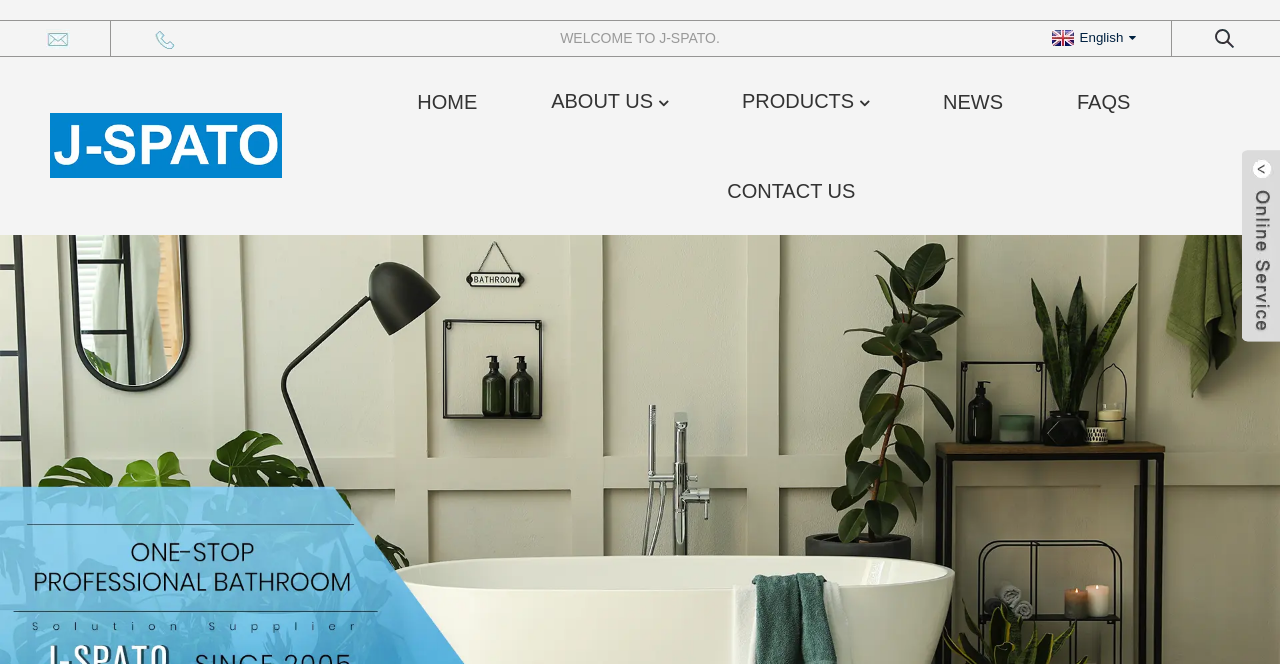Elaborate on the webpage's design and content in a detailed caption.

The webpage is a wholesale website for freestanding deep soaking tubs, with a prominent heading "WELCOME TO J-SPATO" at the top center of the page. Below the heading, there is a logo figure on the left, accompanied by a link to the logo. 

To the right of the logo, there is a navigation menu with five links: "HOME", "ABOUT US", "PRODUCTS", "NEWS", and "FAQS", arranged horizontally. The "CONTACT US" link is positioned below the navigation menu, slightly to the right of center.

At the top right corner, there is a language selection link "English" with a dropdown icon. Above the navigation menu, there are two small links on the left and right sides, which seem to be related to the website's social media or external links.

At the bottom of the page, there is a footer link "about-us" that spans the full width of the page.